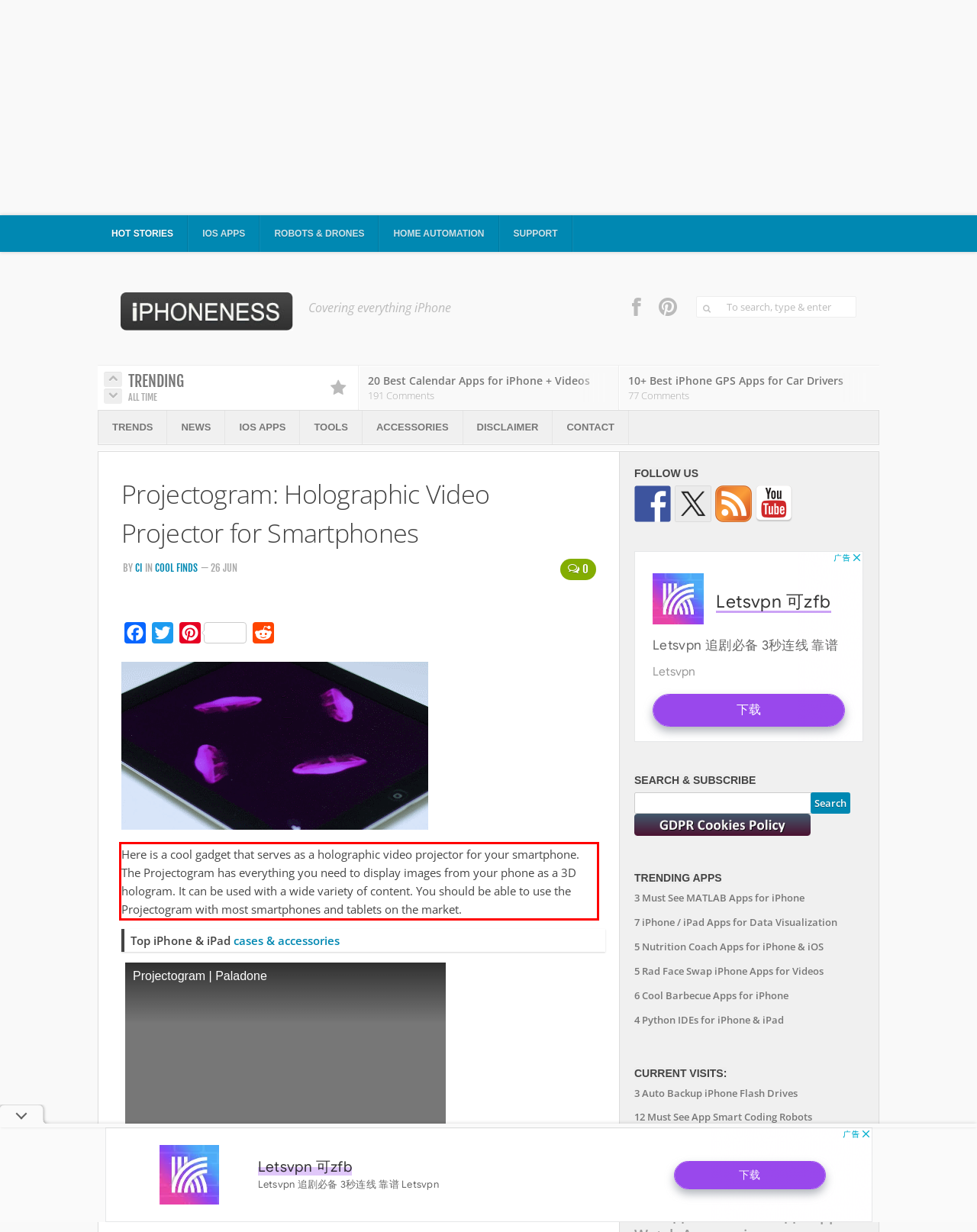Given a screenshot of a webpage with a red bounding box, extract the text content from the UI element inside the red bounding box.

Here is a cool gadget that serves as a holographic video projector for your smartphone. The Projectogram has everything you need to display images from your phone as a 3D hologram. It can be used with a wide variety of content. You should be able to use the Projectogram with most smartphones and tablets on the market.